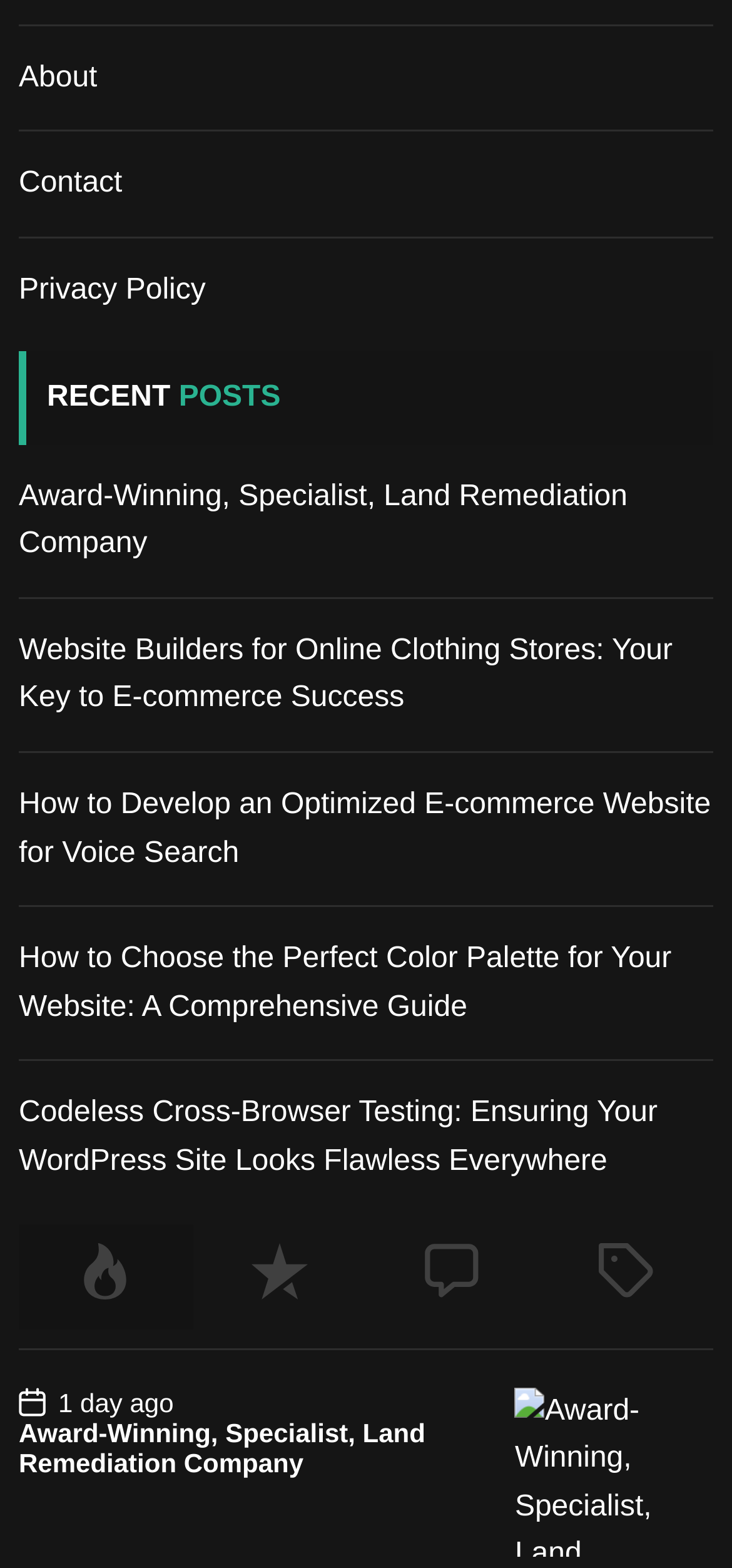Based on what you see in the screenshot, provide a thorough answer to this question: What type of content is displayed on this webpage?

The webpage appears to be displaying a list of blog posts, as evidenced by the multiple links with descriptive text, such as 'Award-Winning, Specialist, Land Remediation Company' and 'How to Develop an Optimized E-commerce Website for Voice Search'. The presence of a 'Recent Posts' heading and the format of the links also suggest that this is a blog or news webpage.